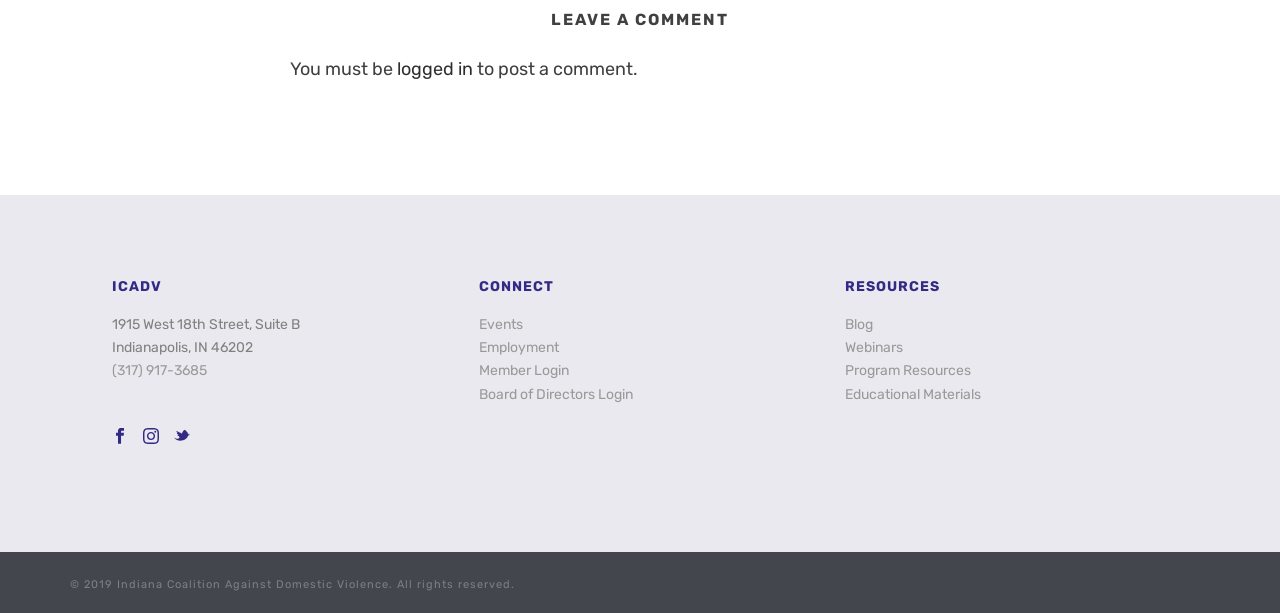Can you find the bounding box coordinates of the area I should click to execute the following instruction: "Call (317) 917-3685"?

[0.088, 0.591, 0.162, 0.619]